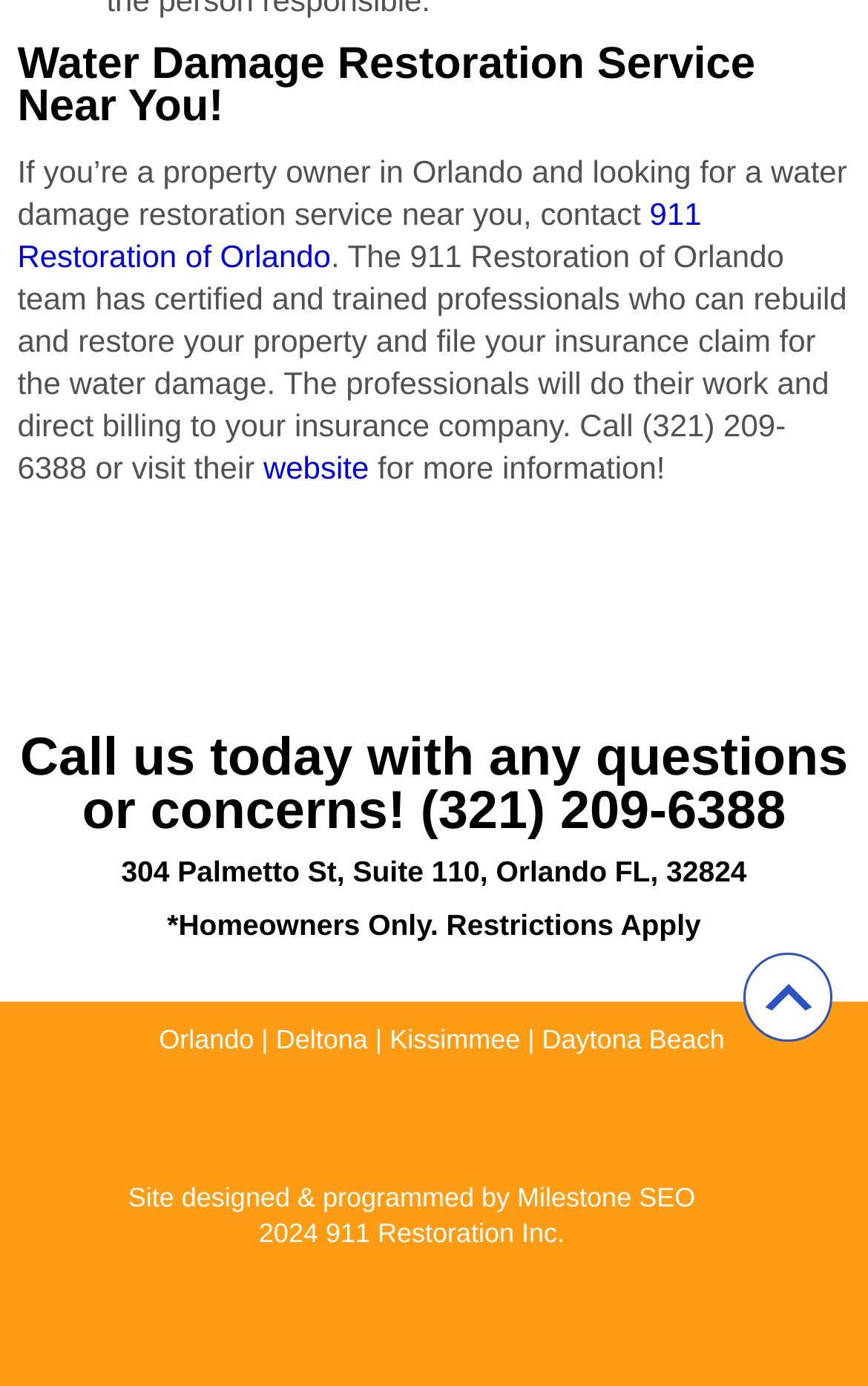What is the year of copyright for 911 Restoration Inc?
Please interpret the details in the image and answer the question thoroughly.

The year of copyright is mentioned in the text '2024 911 Restoration Inc.' which is located at the bottom of the webpage.